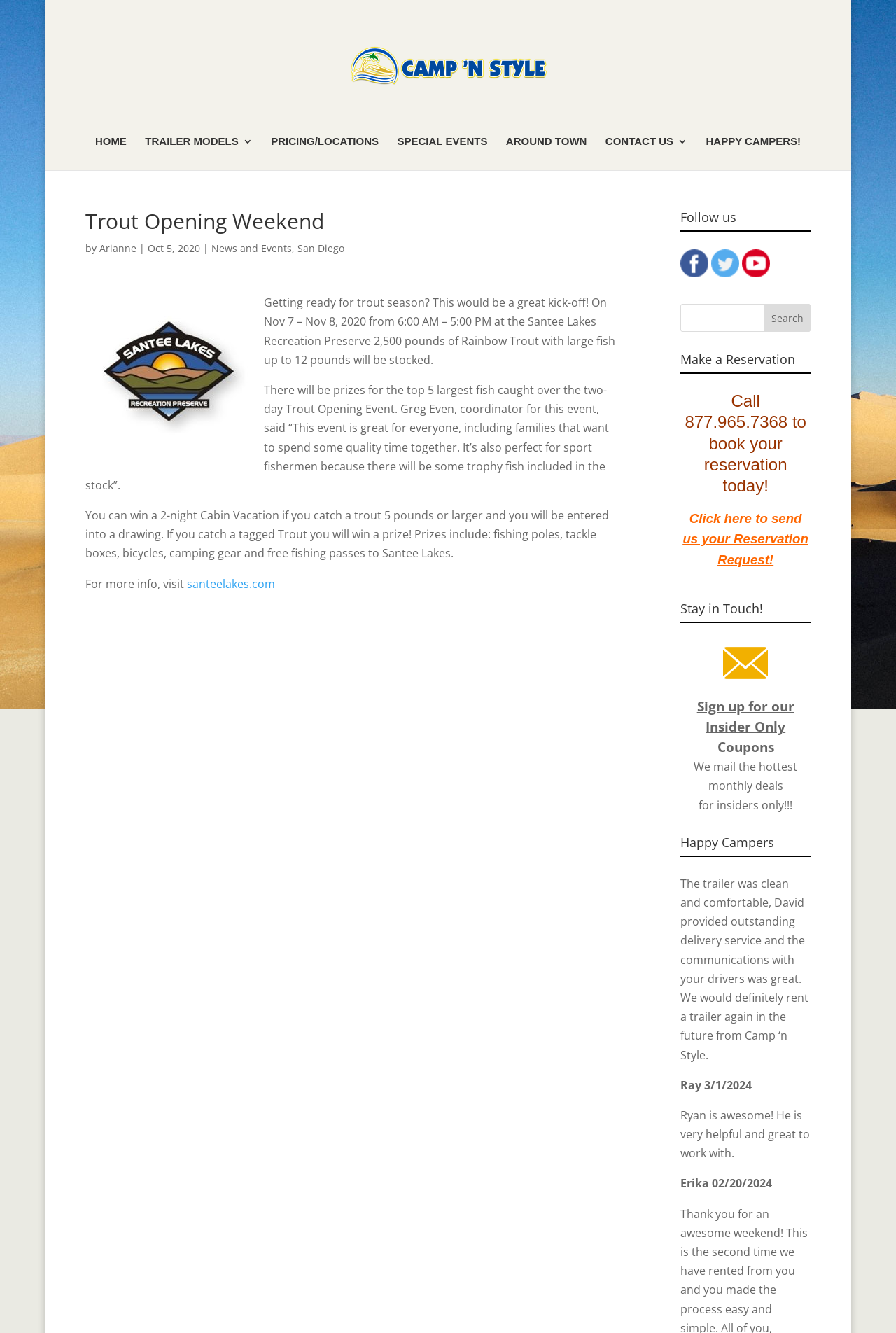Please answer the following question using a single word or phrase: How can I make a reservation?

Call 877.965.7368